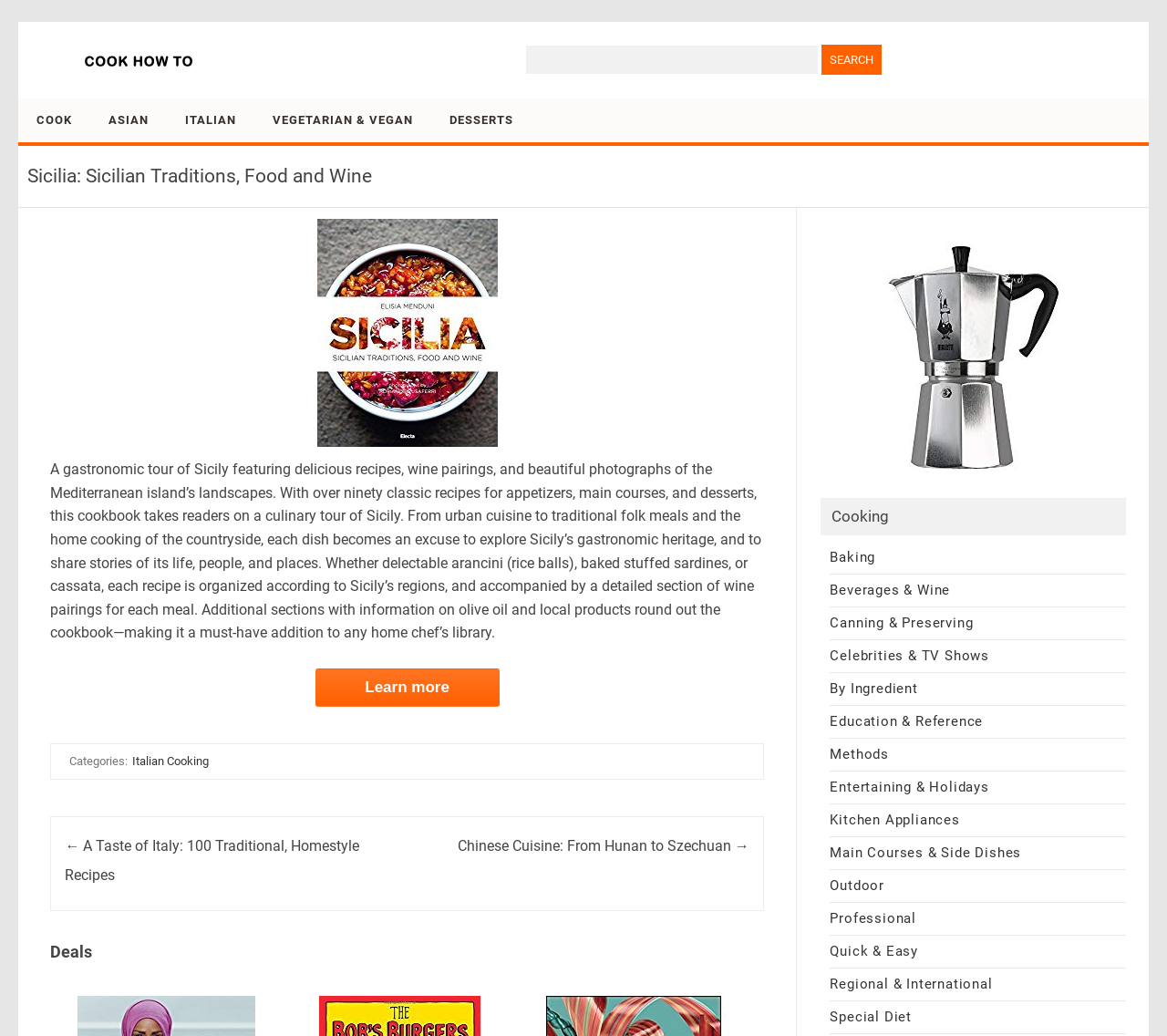Identify the bounding box coordinates for the region of the element that should be clicked to carry out the instruction: "Select the 'HAIRCUTS' option". The bounding box coordinates should be four float numbers between 0 and 1, i.e., [left, top, right, bottom].

None